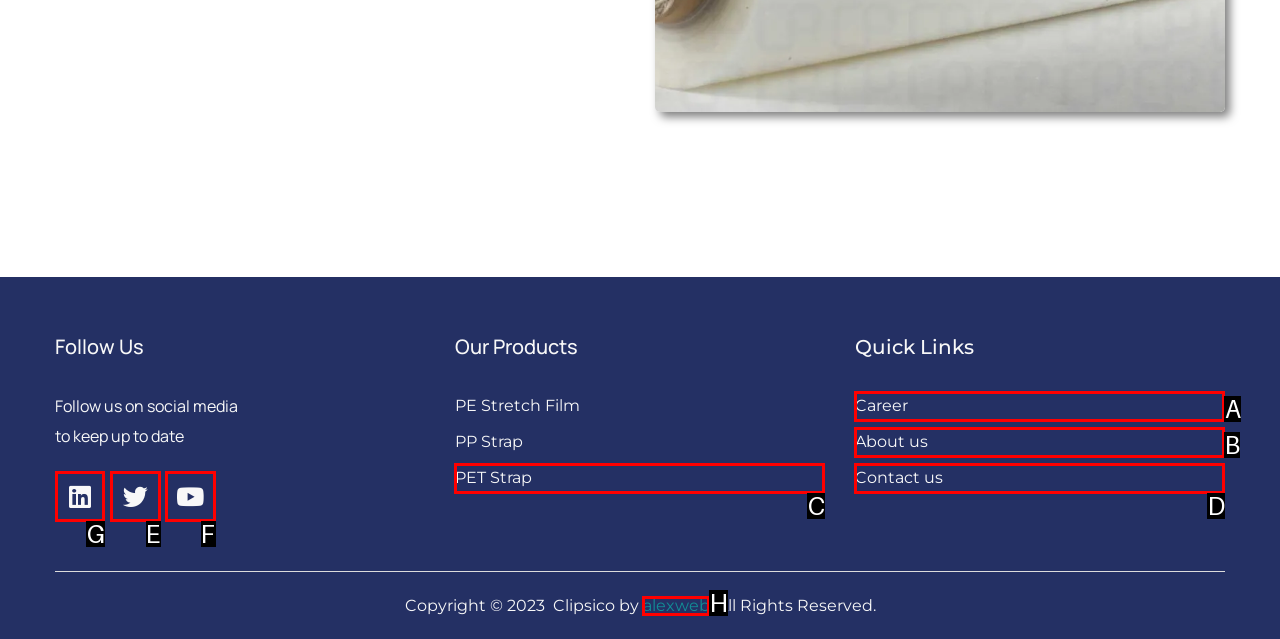Out of the given choices, which letter corresponds to the UI element required to Follow us on Linkedin? Answer with the letter.

G